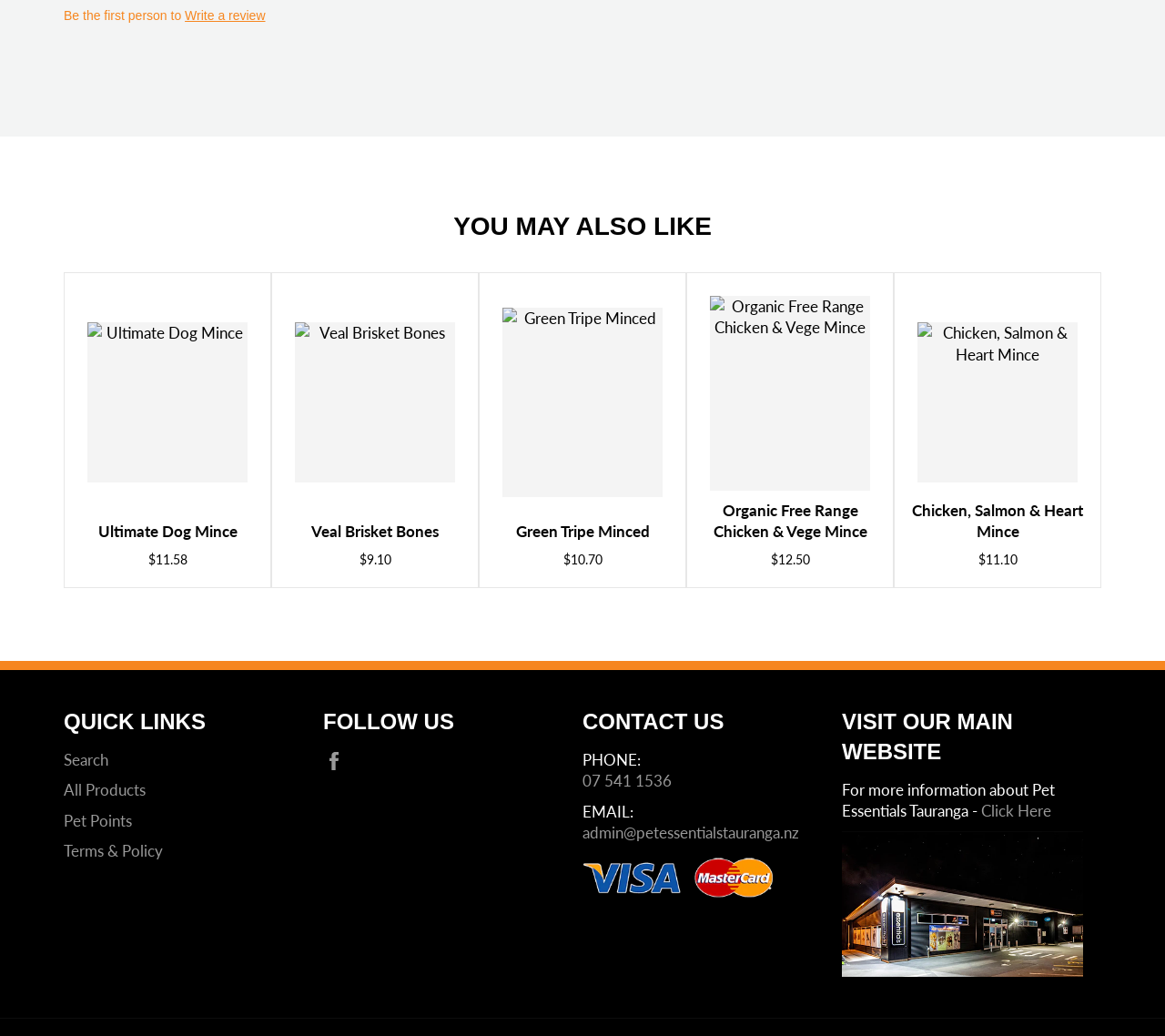Determine the bounding box coordinates of the clickable element necessary to fulfill the instruction: "Visit Pet Essentials Tauranga main website". Provide the coordinates as four float numbers within the 0 to 1 range, i.e., [left, top, right, bottom].

[0.842, 0.773, 0.902, 0.792]